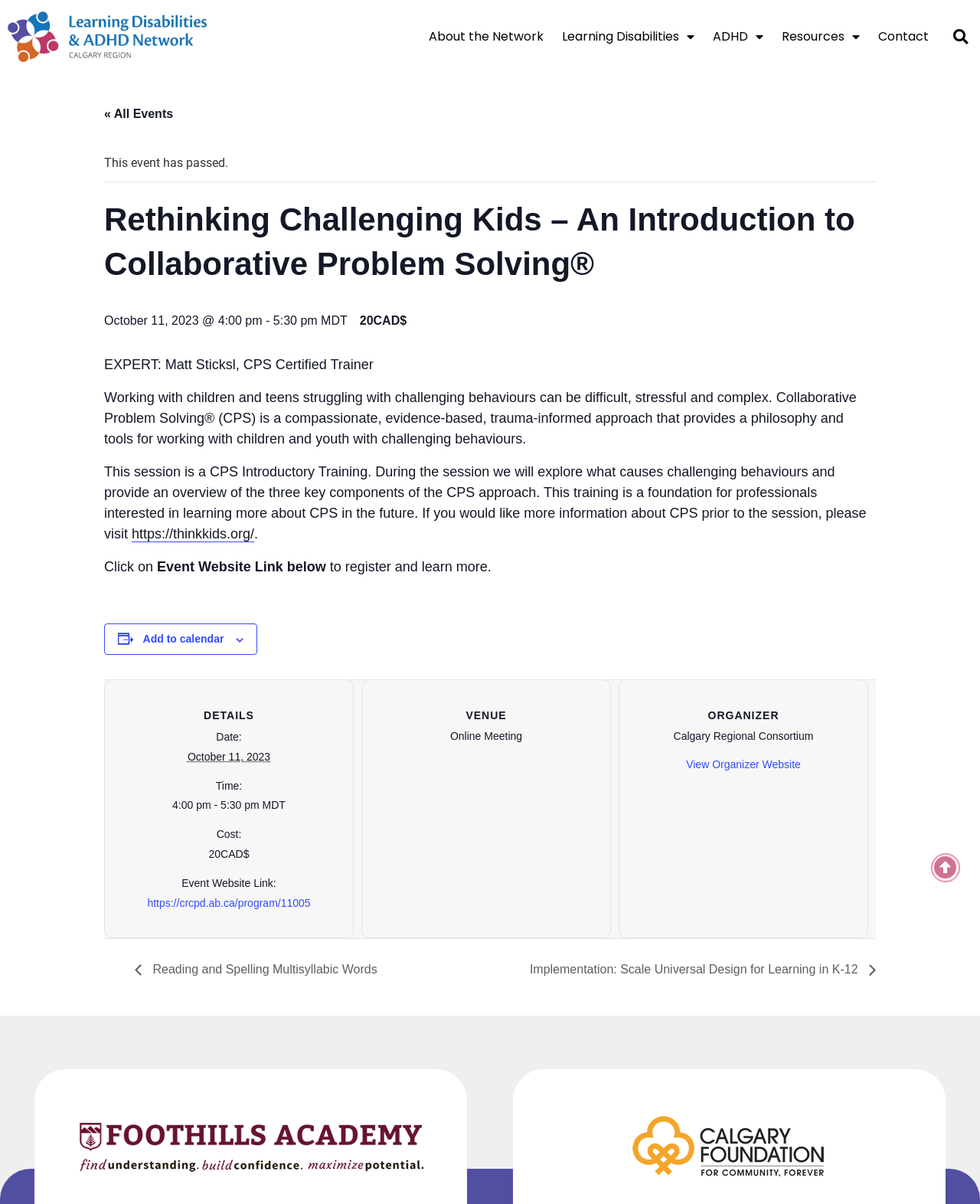Locate the bounding box coordinates of the area that needs to be clicked to fulfill the following instruction: "Search for something". The coordinates should be in the format of four float numbers between 0 and 1, namely [left, top, right, bottom].

[0.969, 0.021, 0.992, 0.04]